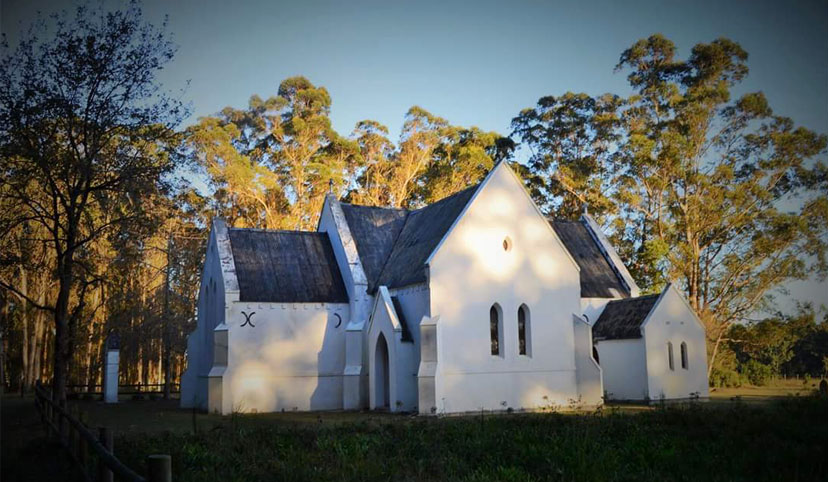Describe the image thoroughly, including all noticeable details.

The image depicts the All Saints Church located at Oakhurst Farm, a charming white structure nestled among tall, lush trees. The church's distinctive architectural features include a sloping roof and several pointed windows, allowing natural light to filter into the interior. The surrounding landscape is characterized by a serene natural setting, with a carpet of grass and scattered foliage enhancing the tranquil atmosphere. As the sunlight casts gentle shadows, it highlights the church's inviting façade, making it a picturesque representation of harmony between nature and heritage. This scene encapsulates a peaceful retreat, likely serving as a gathering place for reflection and community in the heart of the countryside.